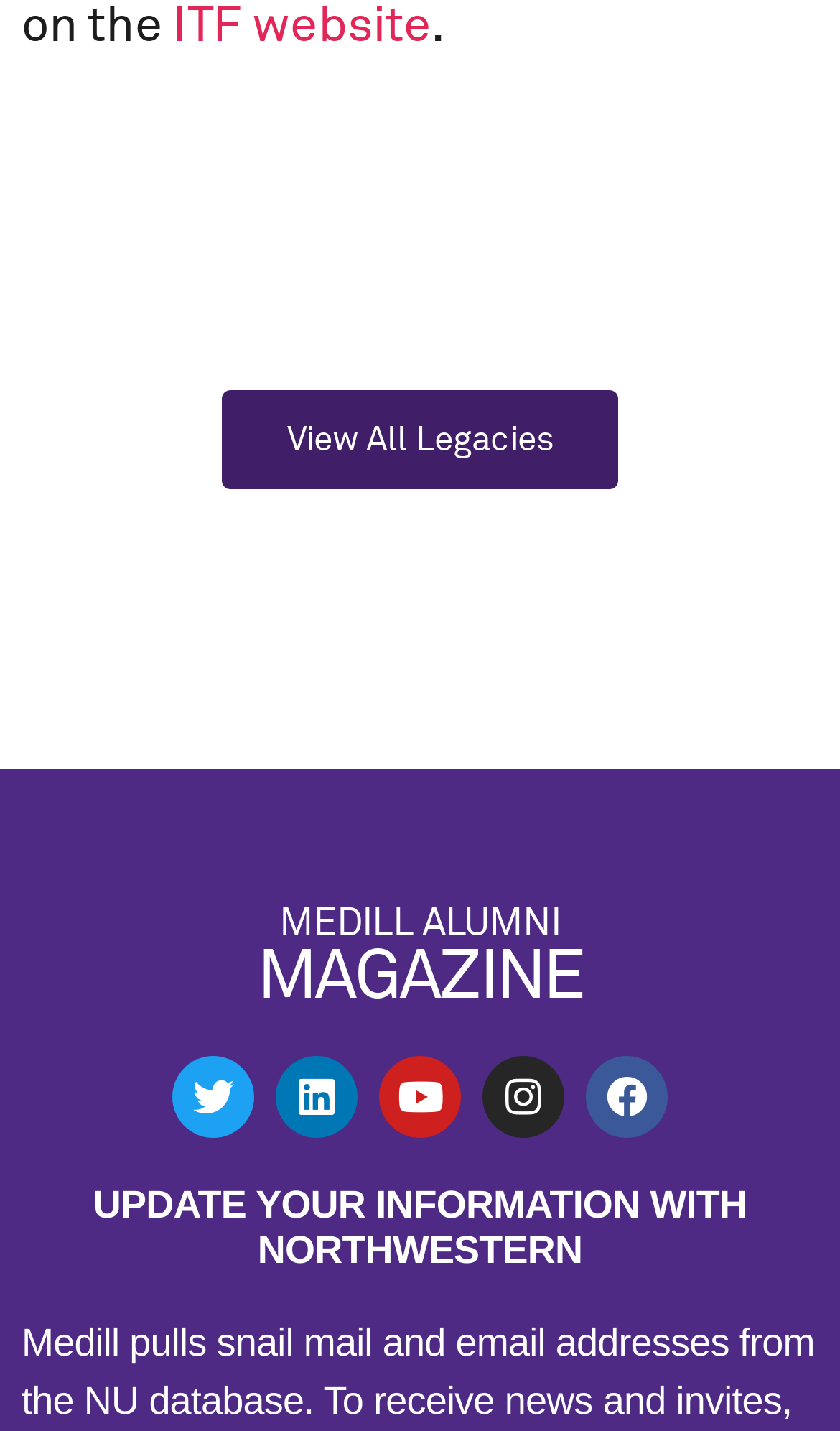Locate the bounding box coordinates of the element that should be clicked to execute the following instruction: "Update your information with Northwestern".

[0.111, 0.827, 0.889, 0.888]